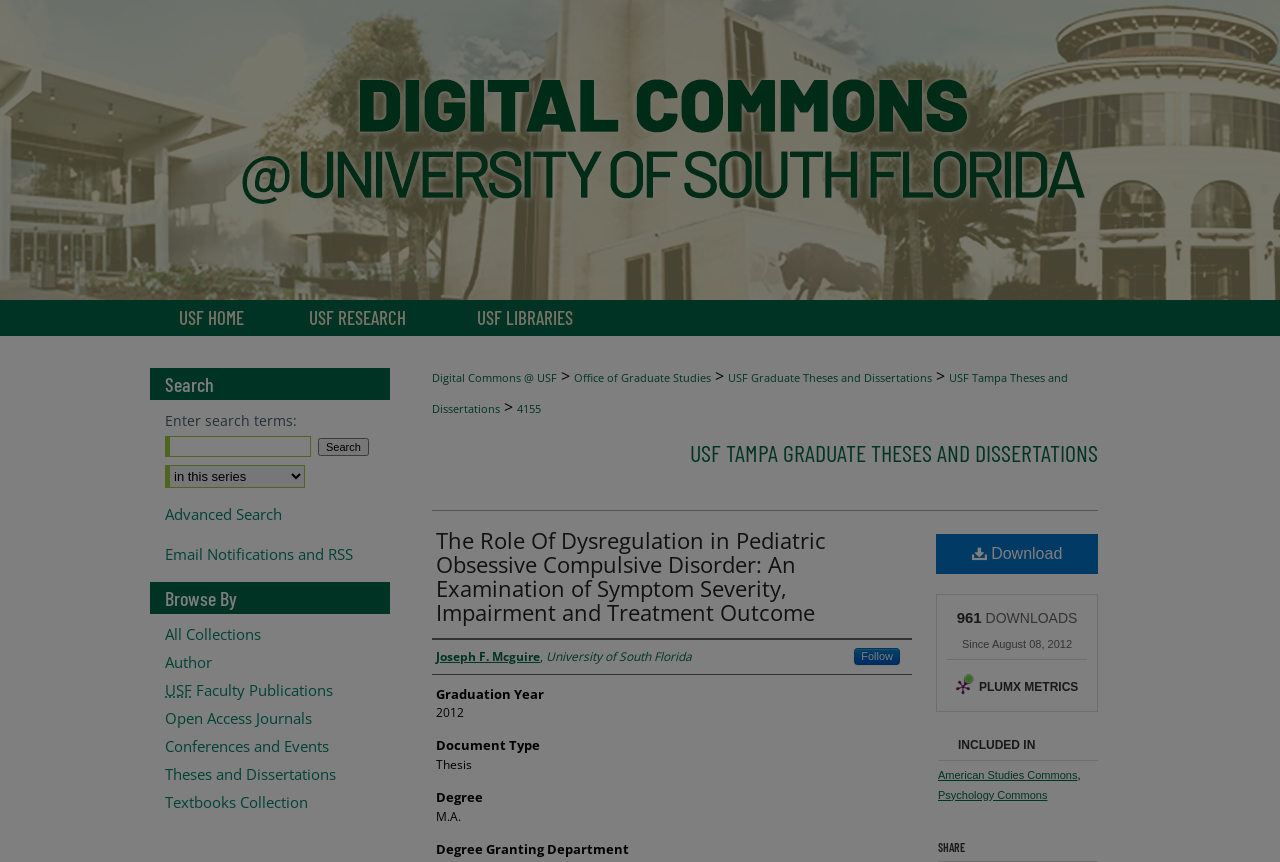Identify the bounding box coordinates of the region that should be clicked to execute the following instruction: "Click on 'Advertising & Marketing'".

None